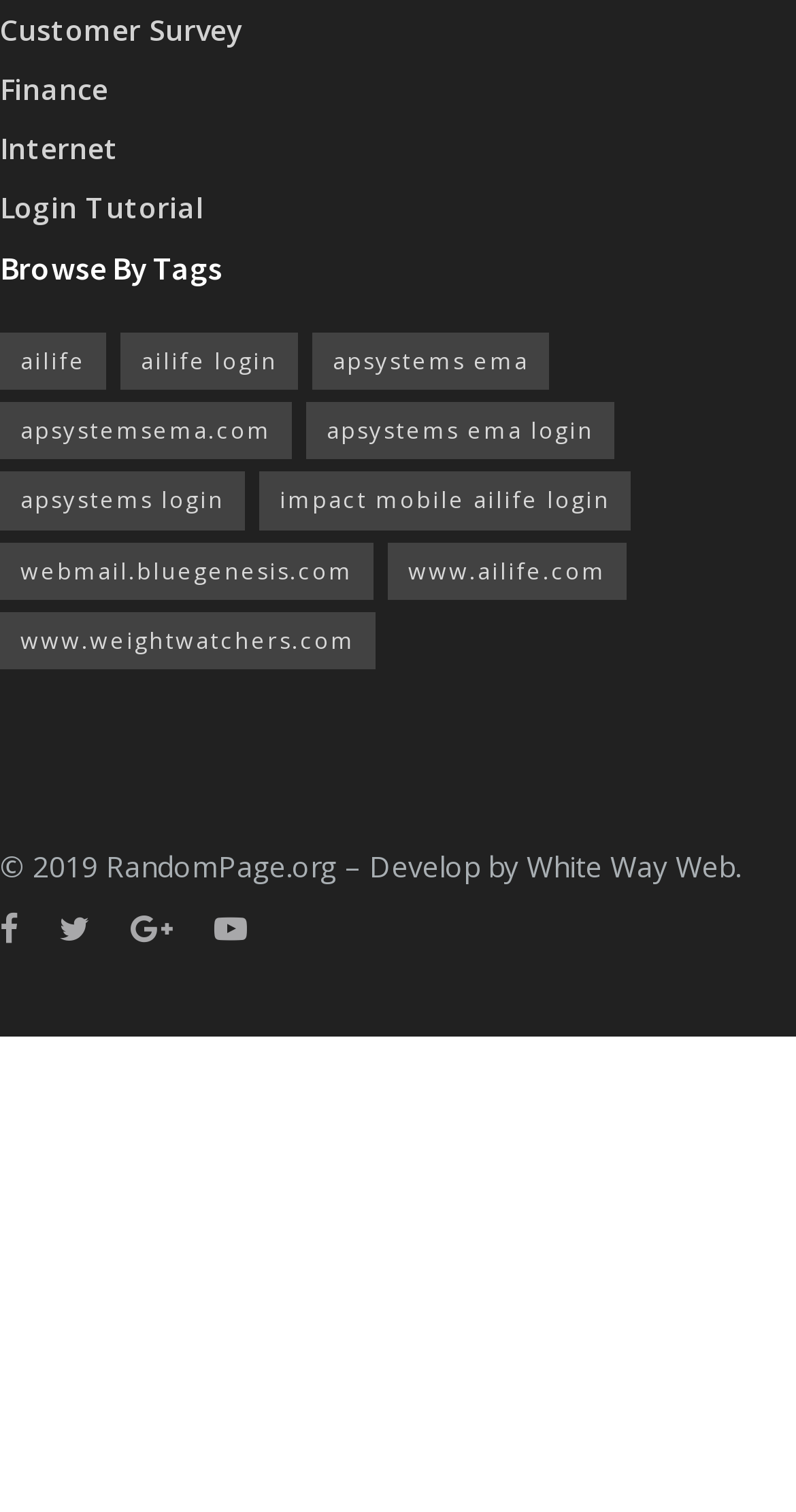Provide a one-word or short-phrase answer to the question:
What is the last link on the webpage?

White Way Web